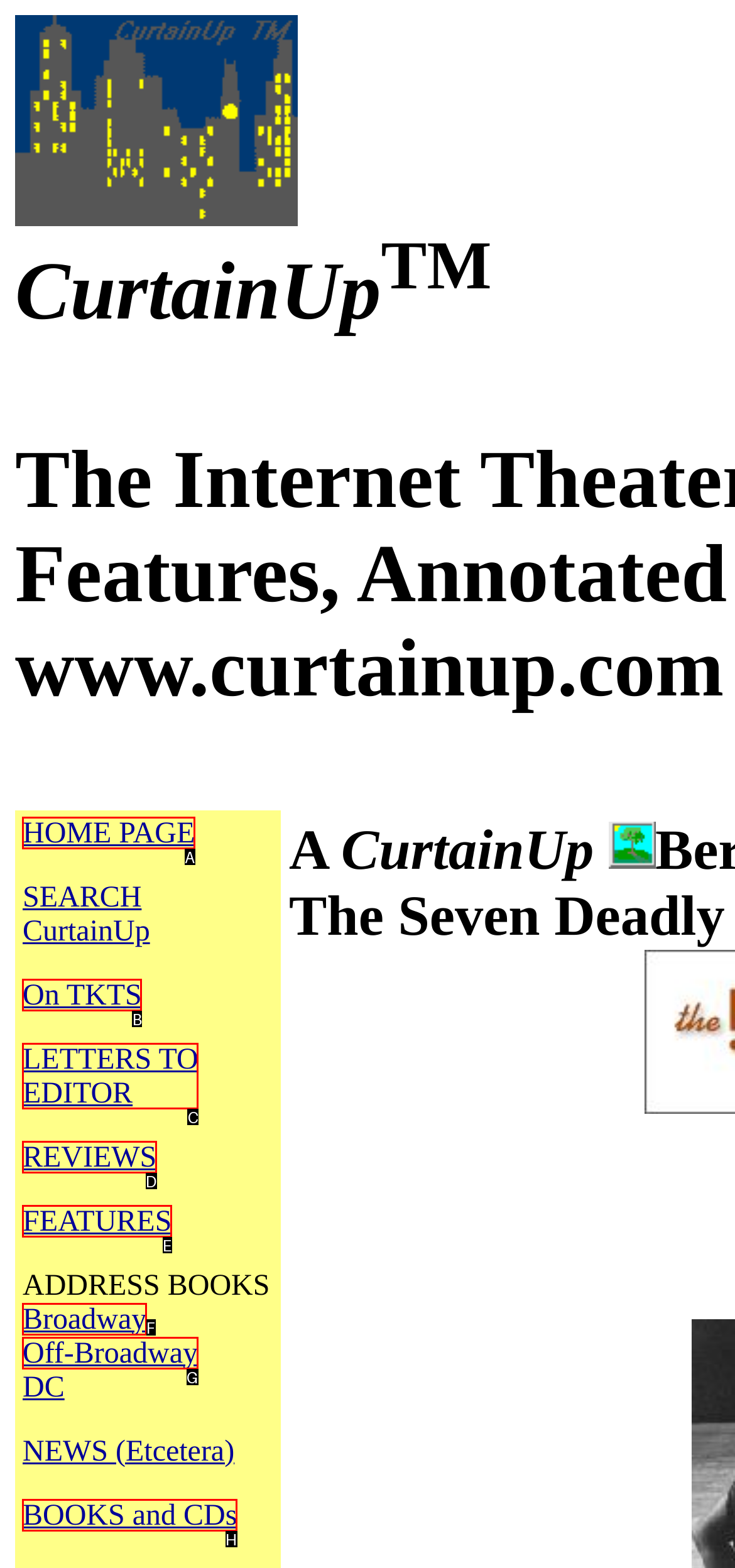Match the HTML element to the description: BOOKS and CDs. Respond with the letter of the correct option directly.

H